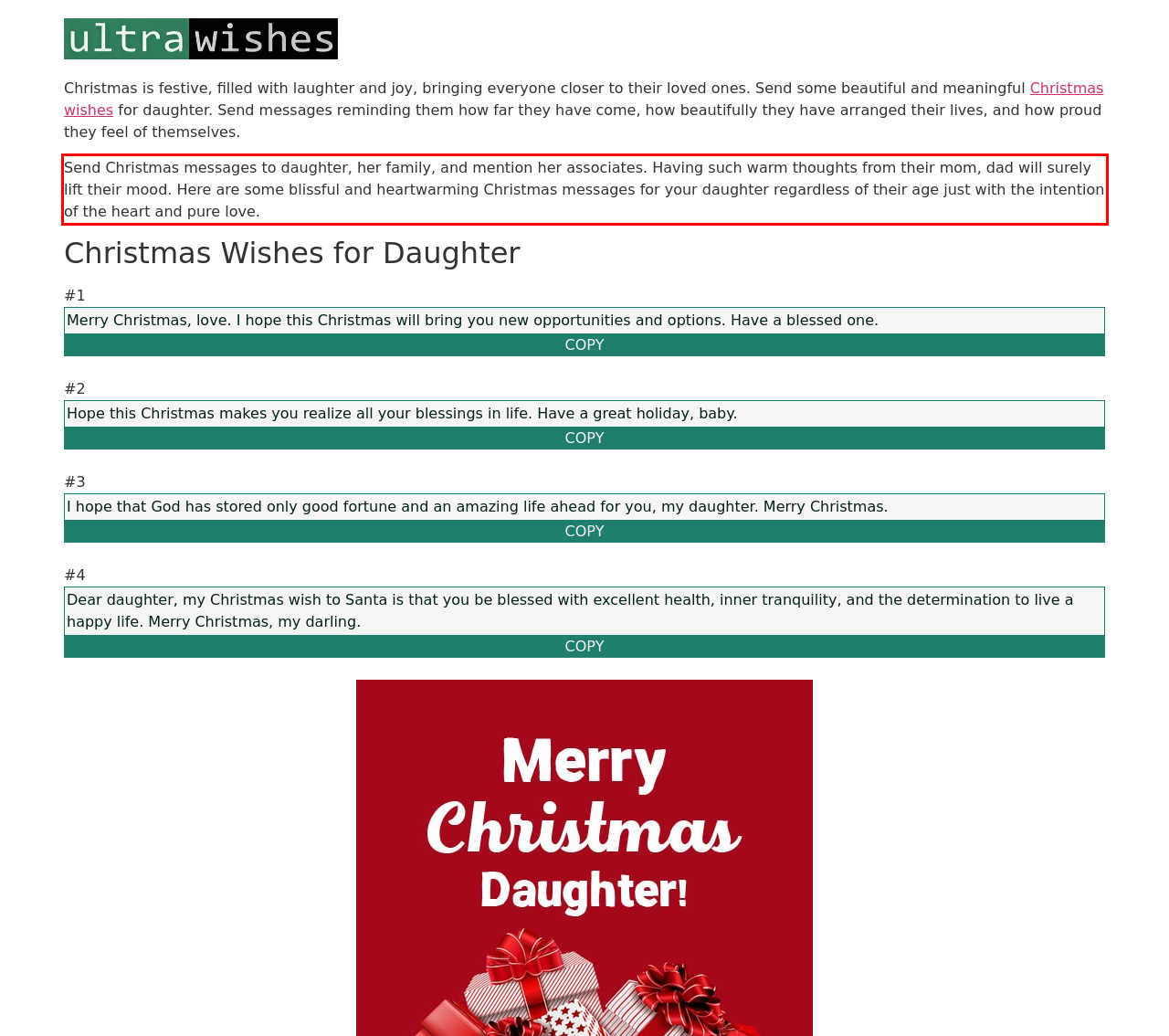Observe the screenshot of the webpage, locate the red bounding box, and extract the text content within it.

Send Christmas messages to daughter, her family, and mention her associates. Having such warm thoughts from their mom, dad will surely lift their mood. Here are some blissful and heartwarming Christmas messages for your daughter regardless of their age just with the intention of the heart and pure love.